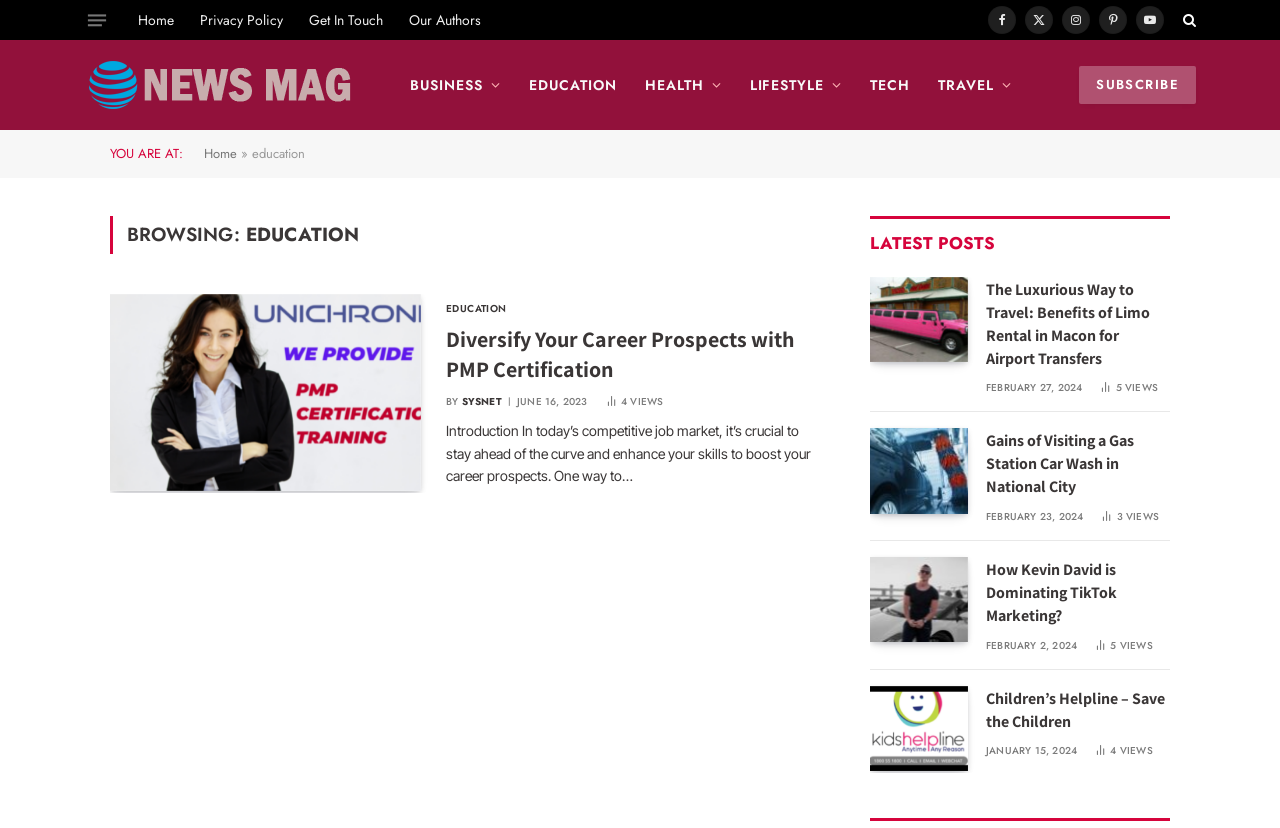Please provide a one-word or phrase answer to the question: 
What is the date of the second article?

FEBRUARY 27, 2024